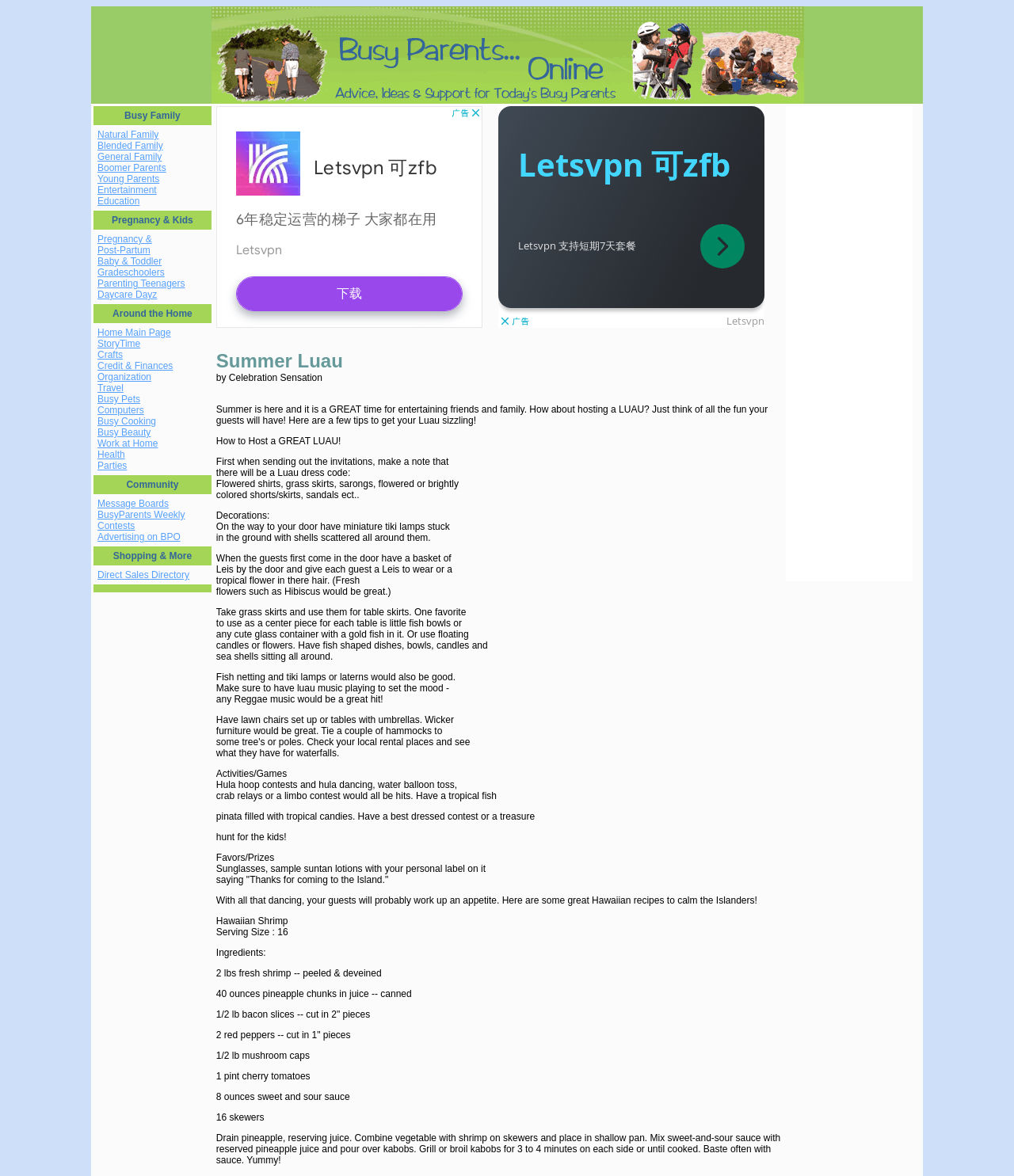Give a detailed account of the webpage.

This webpage is an online magazine for busy parents, offering various articles and resources on parenting, family, and lifestyle. At the top of the page, there is a header section with a link to sign up for chat and/or a newsletter. Below the header, there is a large image with a layout table containing several sections.

On the left side of the page, there is a navigation menu with multiple categories, including "Busy Family", "Pregnancy & Kids", "Around the Home", "Community", and "Shopping & More". Each category has several sub-links, such as "Natural Family", "Blended Family", "General Family", and more.

To the right of the navigation menu, there is a main content area with an article titled "Summer Luau Ideas" by Celebration Sensation. The article provides tips and ideas for hosting a successful luau, including suggestions for invitations, dress code, decorations, and more. The text is divided into several paragraphs, making it easy to read and follow.

Above the article, there are two advertisements, one on the left and one on the right, both contained within iframes. These ads are likely sponsored content or promotional materials.

Overall, the webpage is well-organized and easy to navigate, with a clear focus on providing valuable resources and information to busy parents.